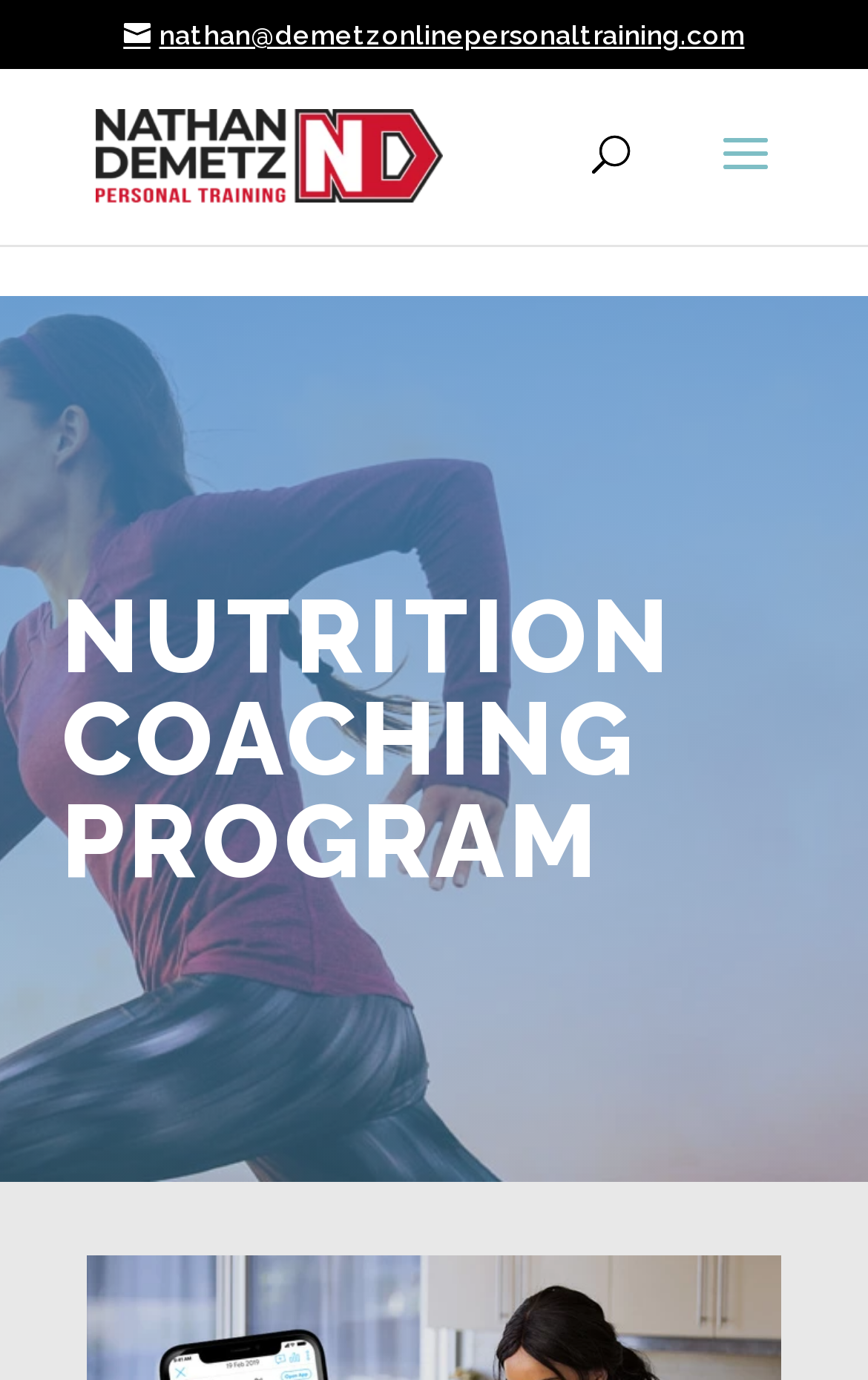Using the provided element description "alt="Online Trainer"", determine the bounding box coordinates of the UI element.

[0.11, 0.094, 0.51, 0.126]